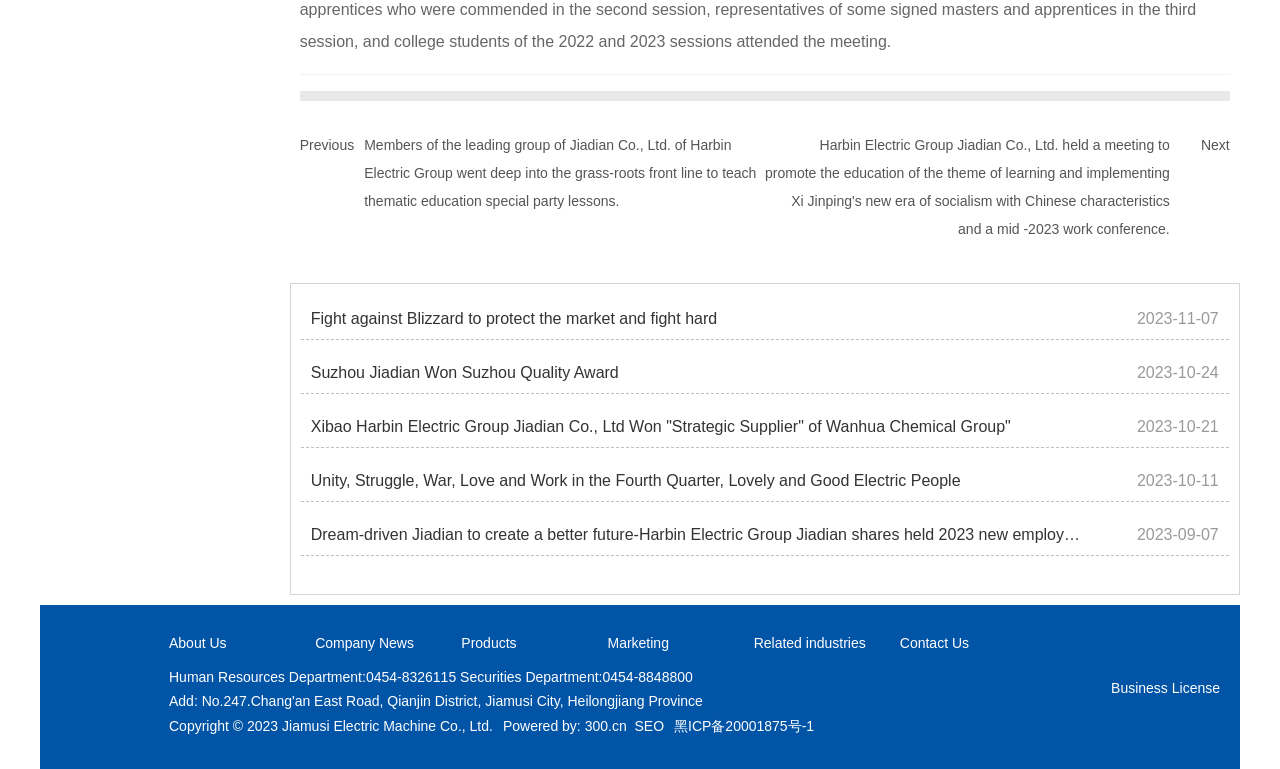Find the bounding box of the UI element described as follows: "Resource".

None